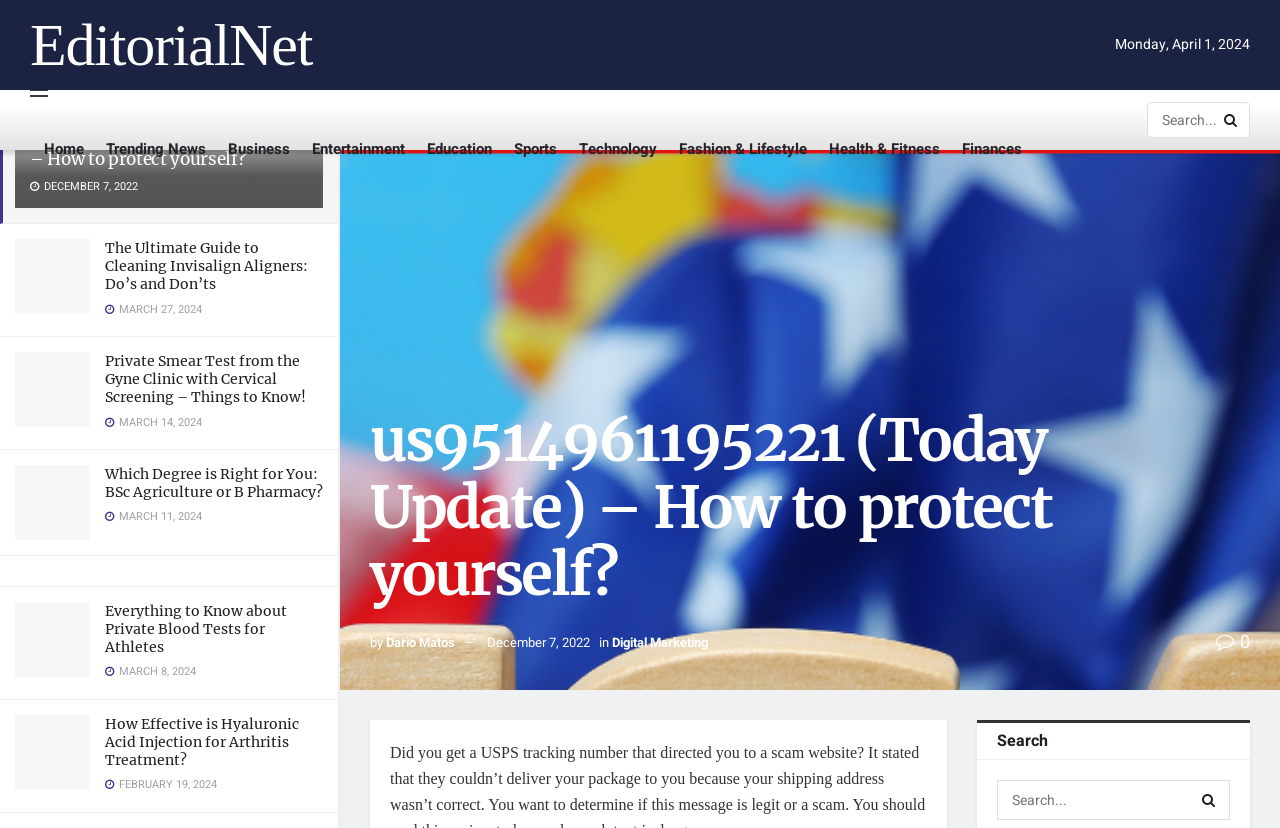Given the element description, predict the bounding box coordinates in the format (top-left x, top-left y, bottom-right x, bottom-right y), using floating point numbers between 0 and 1: EditorialNet

[0.023, 0.018, 0.244, 0.091]